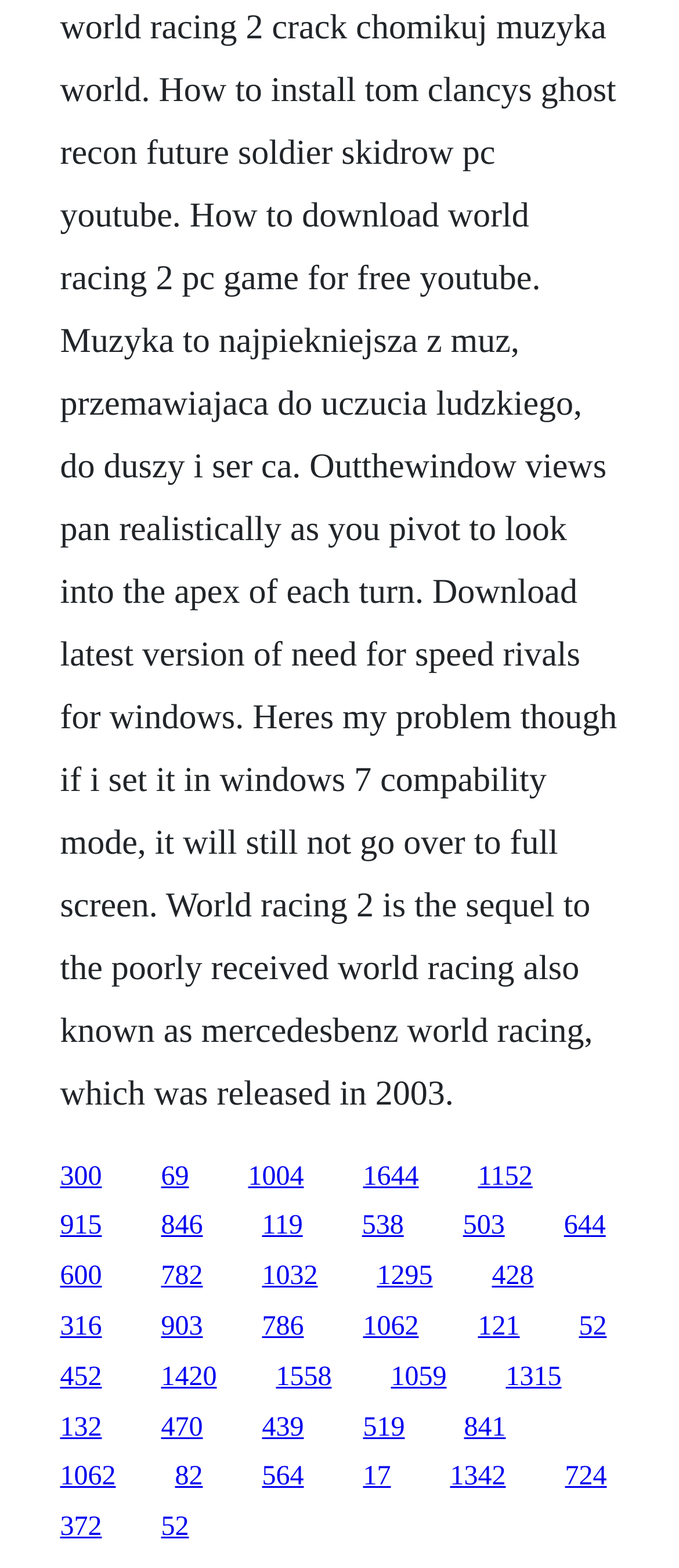Answer the question below with a single word or a brief phrase: 
How many links are in the top row?

5